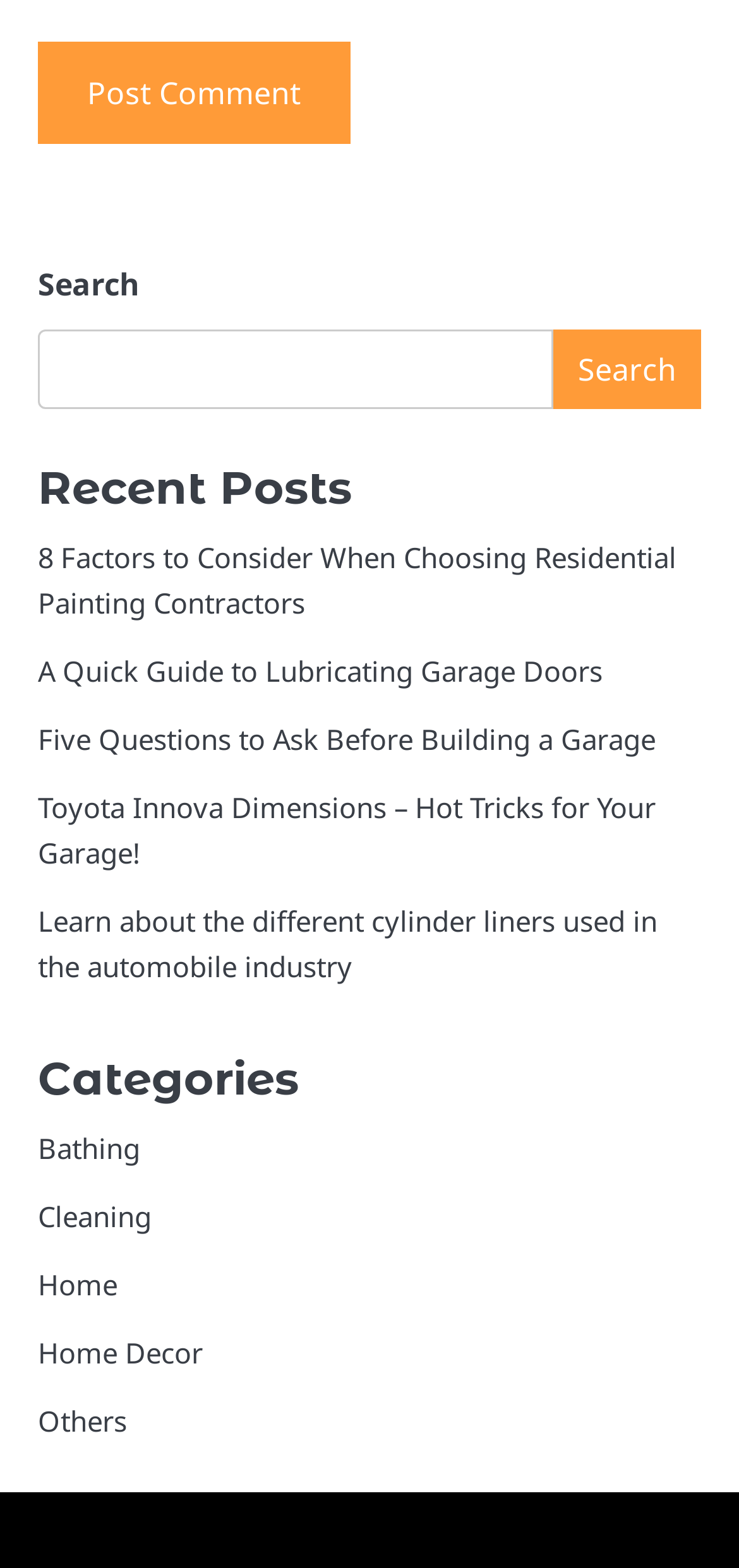Find the bounding box coordinates of the area that needs to be clicked in order to achieve the following instruction: "Read about 8 Factors to Consider When Choosing Residential Painting Contractors". The coordinates should be specified as four float numbers between 0 and 1, i.e., [left, top, right, bottom].

[0.051, 0.343, 0.915, 0.396]